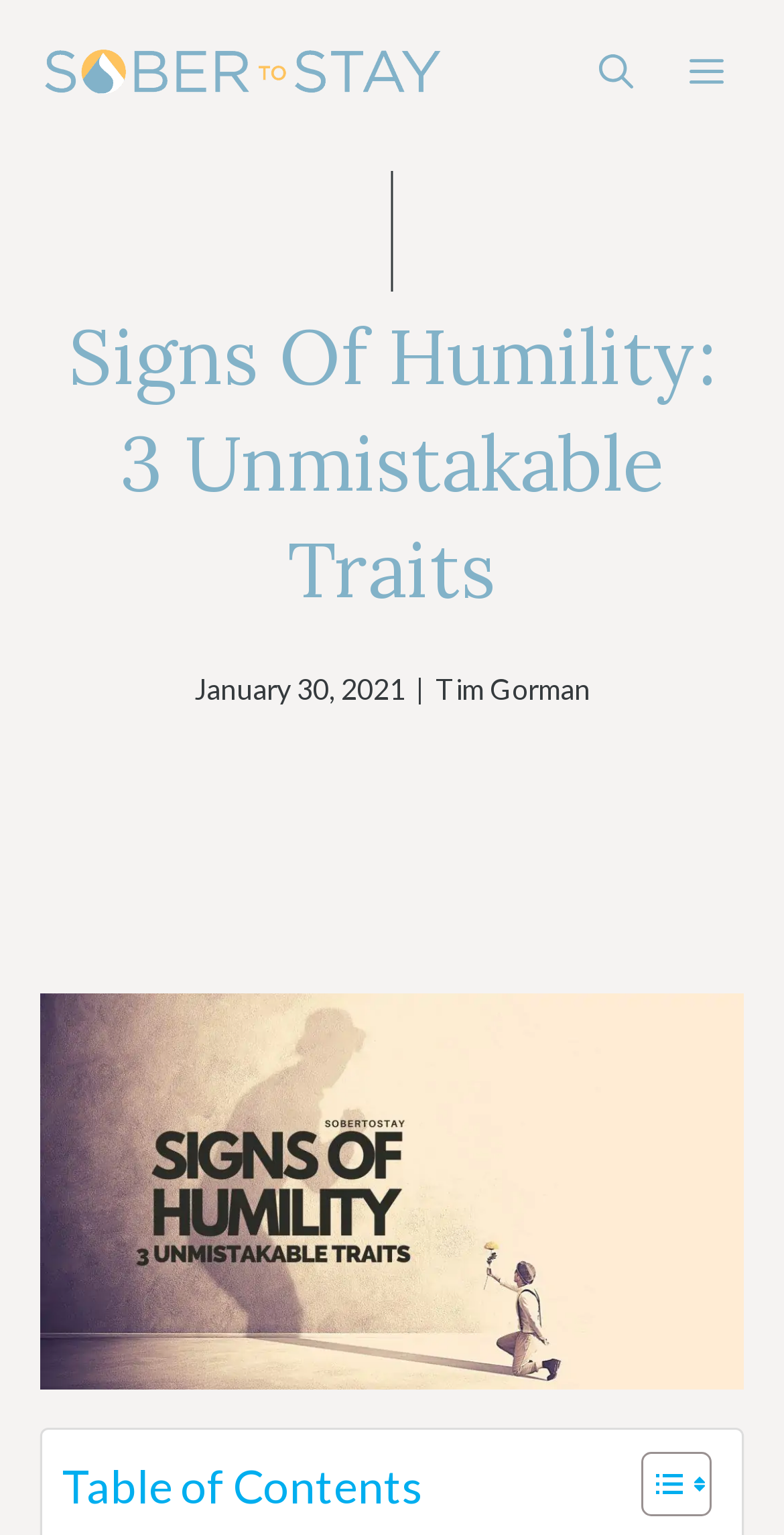Answer the question using only a single word or phrase: 
What is the date of the article?

January 30, 2021